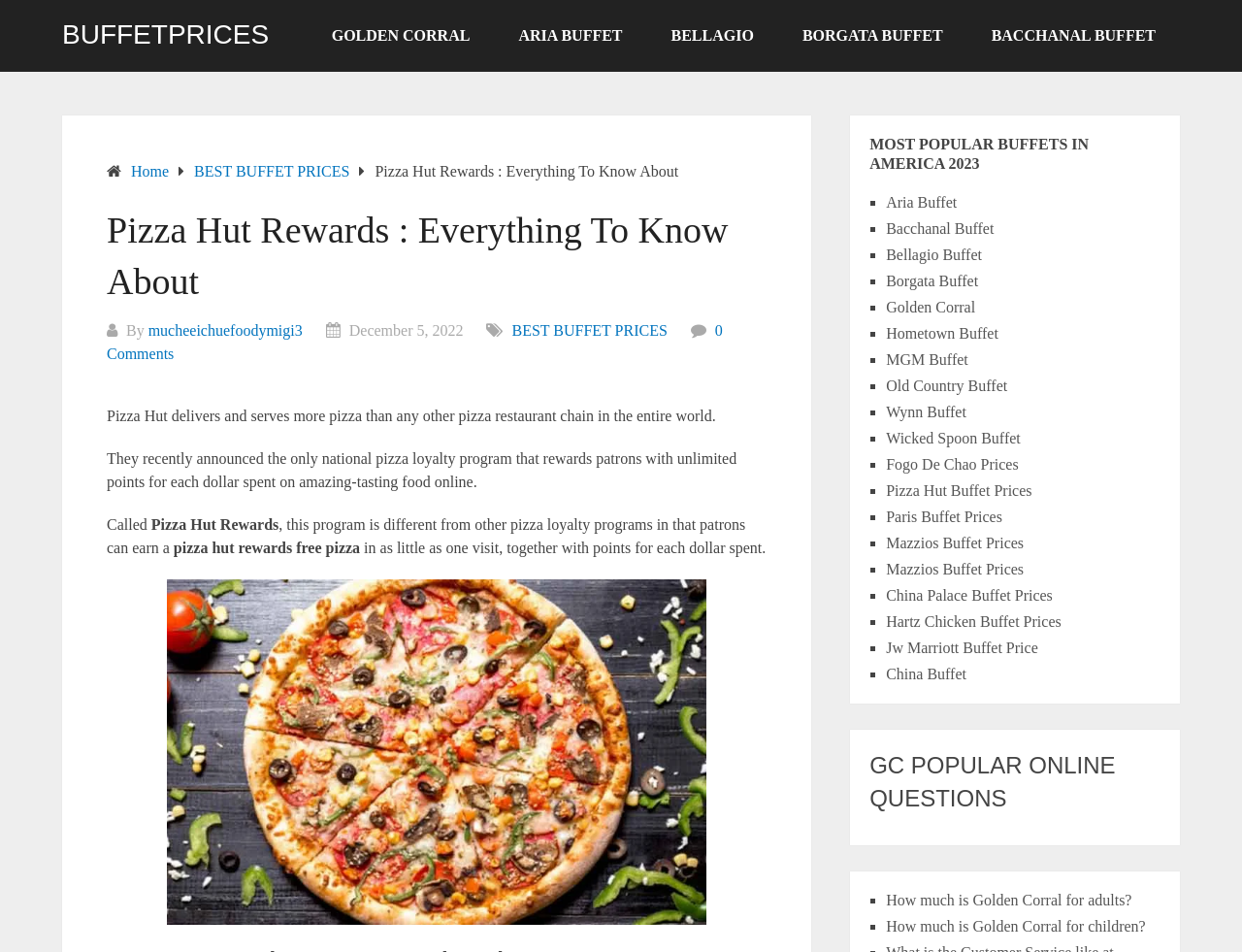Please find the bounding box coordinates of the element that must be clicked to perform the given instruction: "Check the 'MOST POPULAR BUFFETS IN AMERICA 2023' list". The coordinates should be four float numbers from 0 to 1, i.e., [left, top, right, bottom].

[0.7, 0.143, 0.877, 0.18]